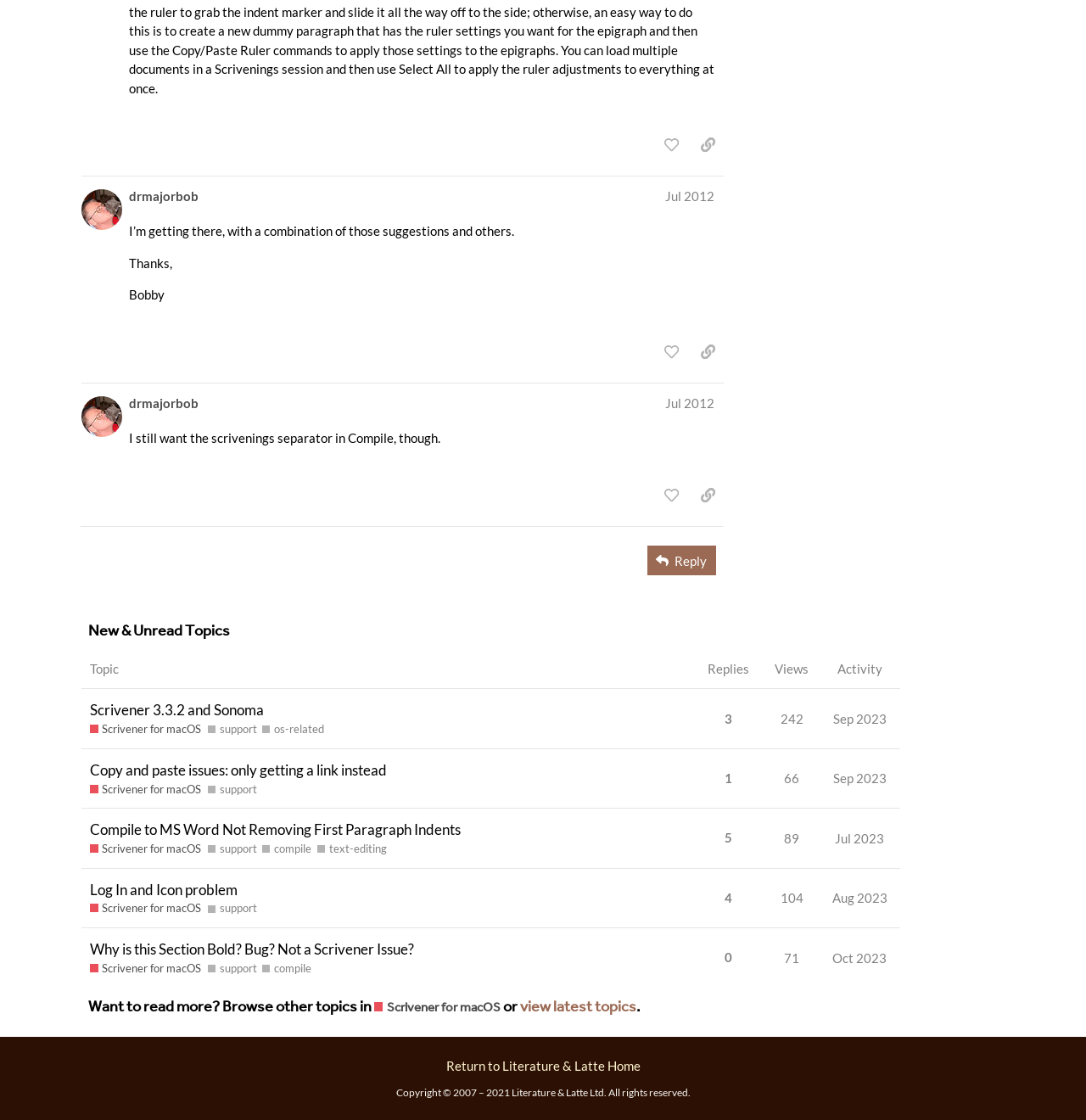How many posts are displayed on this page?
Refer to the screenshot and answer in one word or phrase.

4